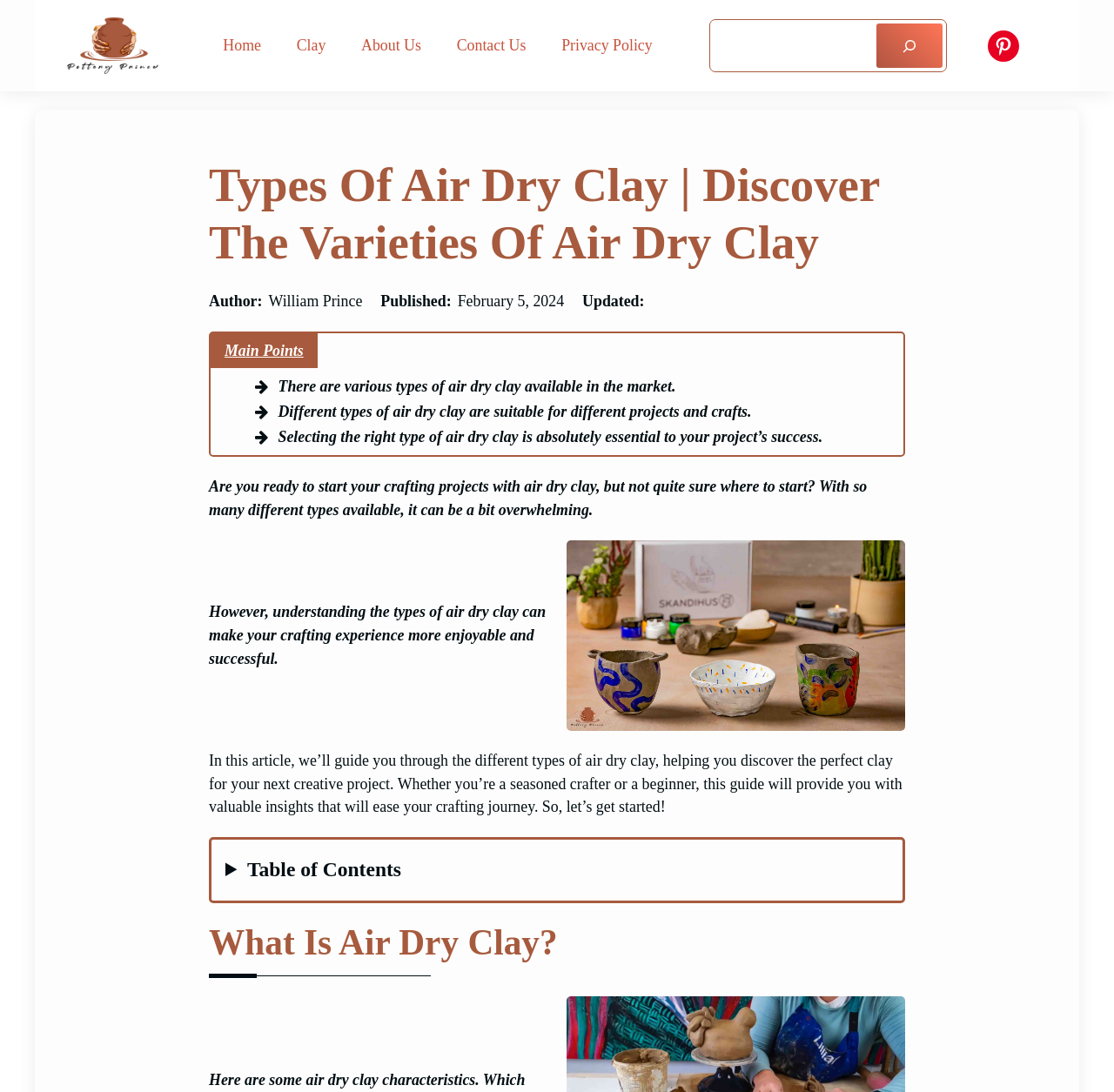Please specify the bounding box coordinates of the element that should be clicked to execute the given instruction: 'Read the article 'What Is Air Dry Clay?''. Ensure the coordinates are four float numbers between 0 and 1, expressed as [left, top, right, bottom].

[0.188, 0.844, 0.812, 0.896]